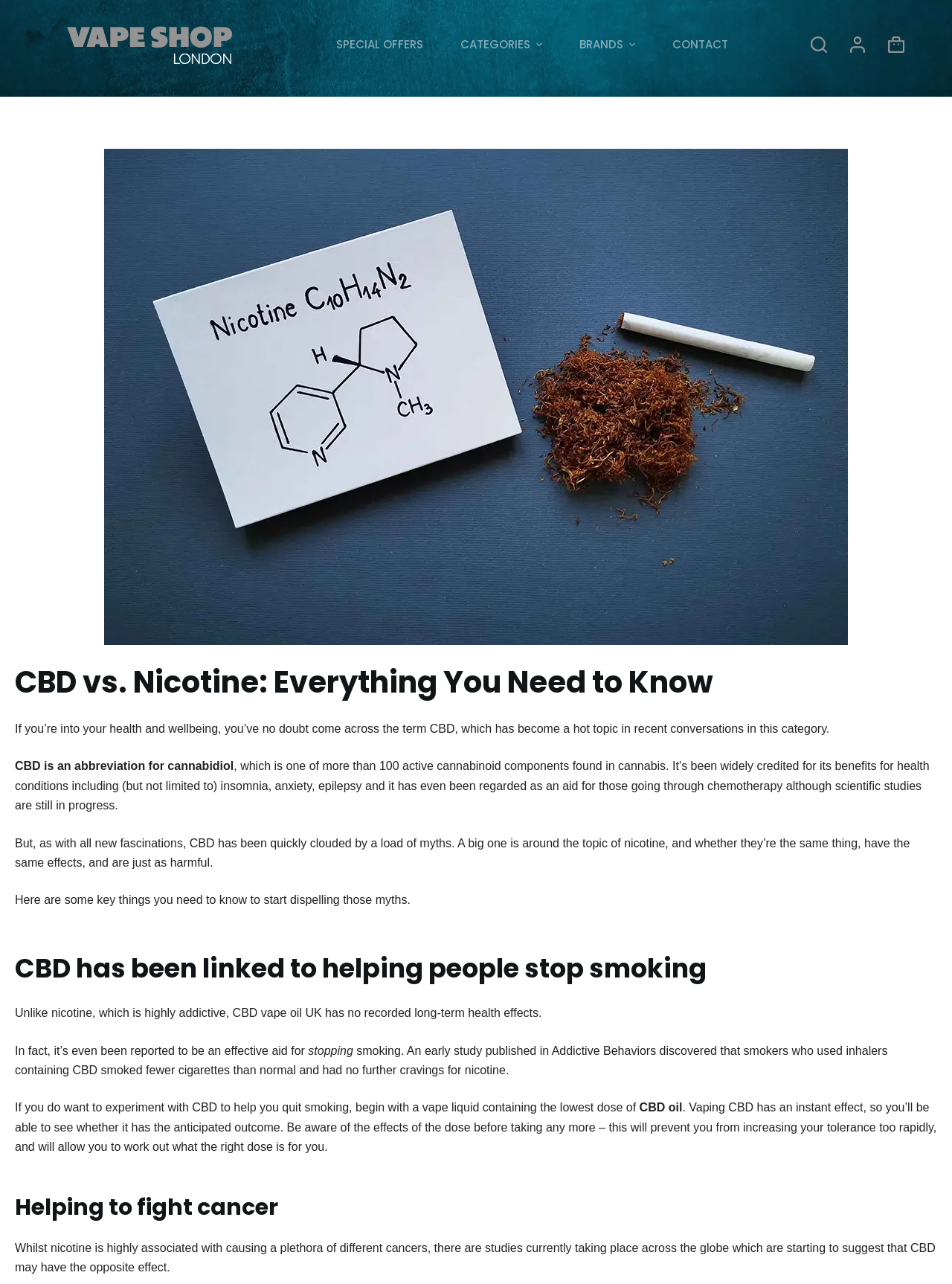Please identify the bounding box coordinates of the element's region that I should click in order to complete the following instruction: "Go to the login page". The bounding box coordinates consist of four float numbers between 0 and 1, i.e., [left, top, right, bottom].

[0.892, 0.028, 0.909, 0.041]